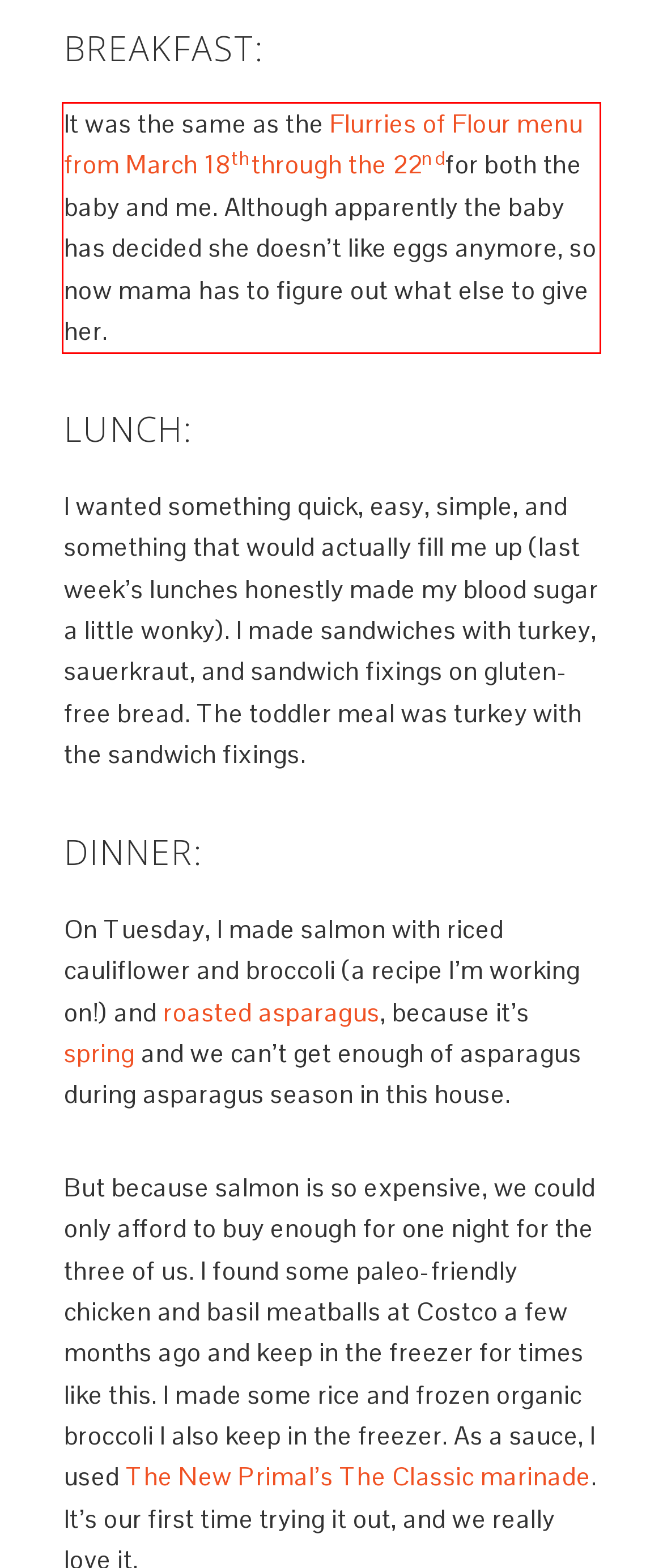You are provided with a screenshot of a webpage that includes a red bounding box. Extract and generate the text content found within the red bounding box.

It was the same as the Flurries of Flour menu from March 18ththrough the 22ndfor both the baby and me. Although apparently the baby has decided she doesn’t like eggs anymore, so now mama has to figure out what else to give her.